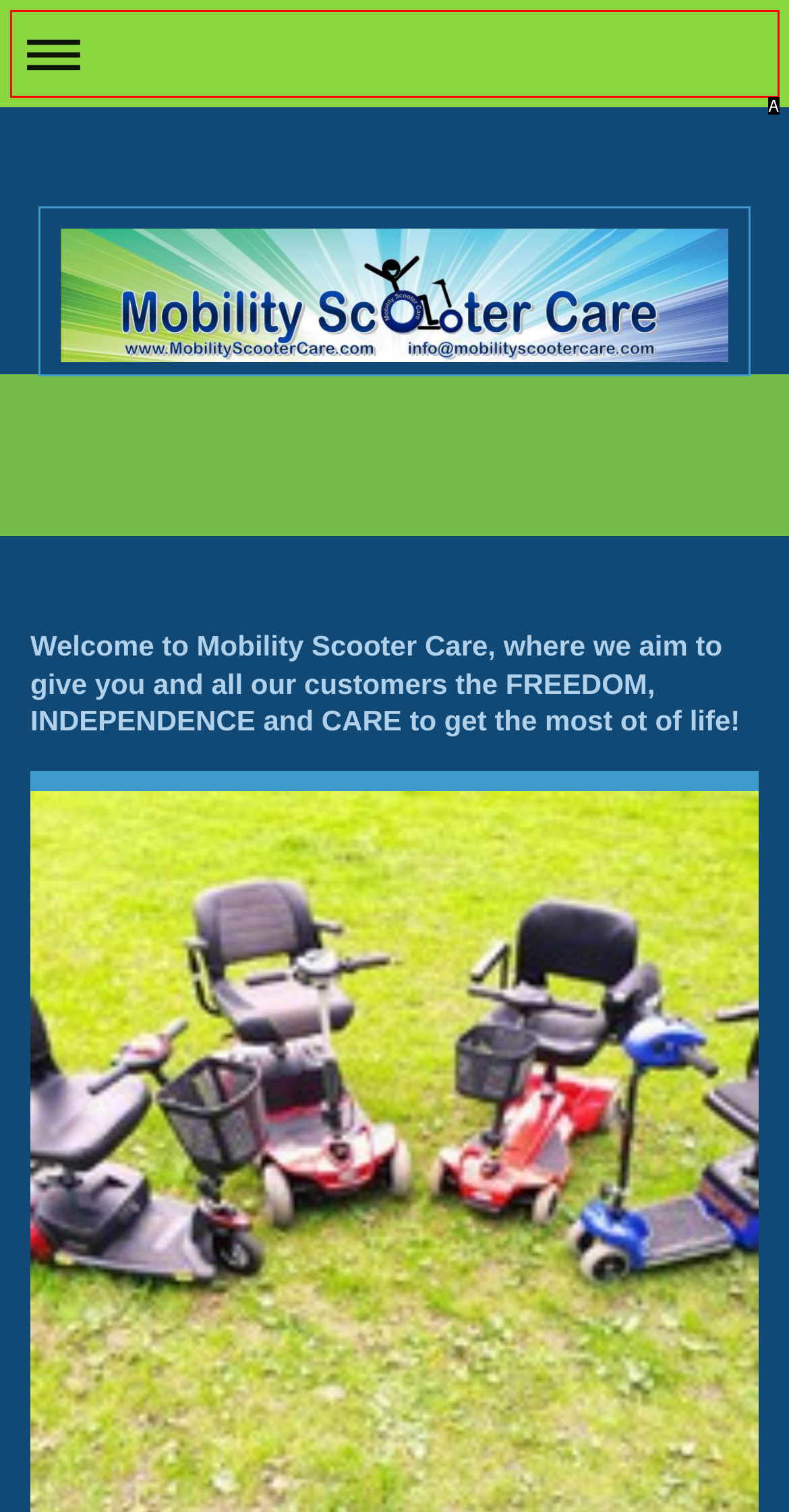Given the description: Expand/collapse navigation, select the HTML element that best matches it. Reply with the letter of your chosen option.

A